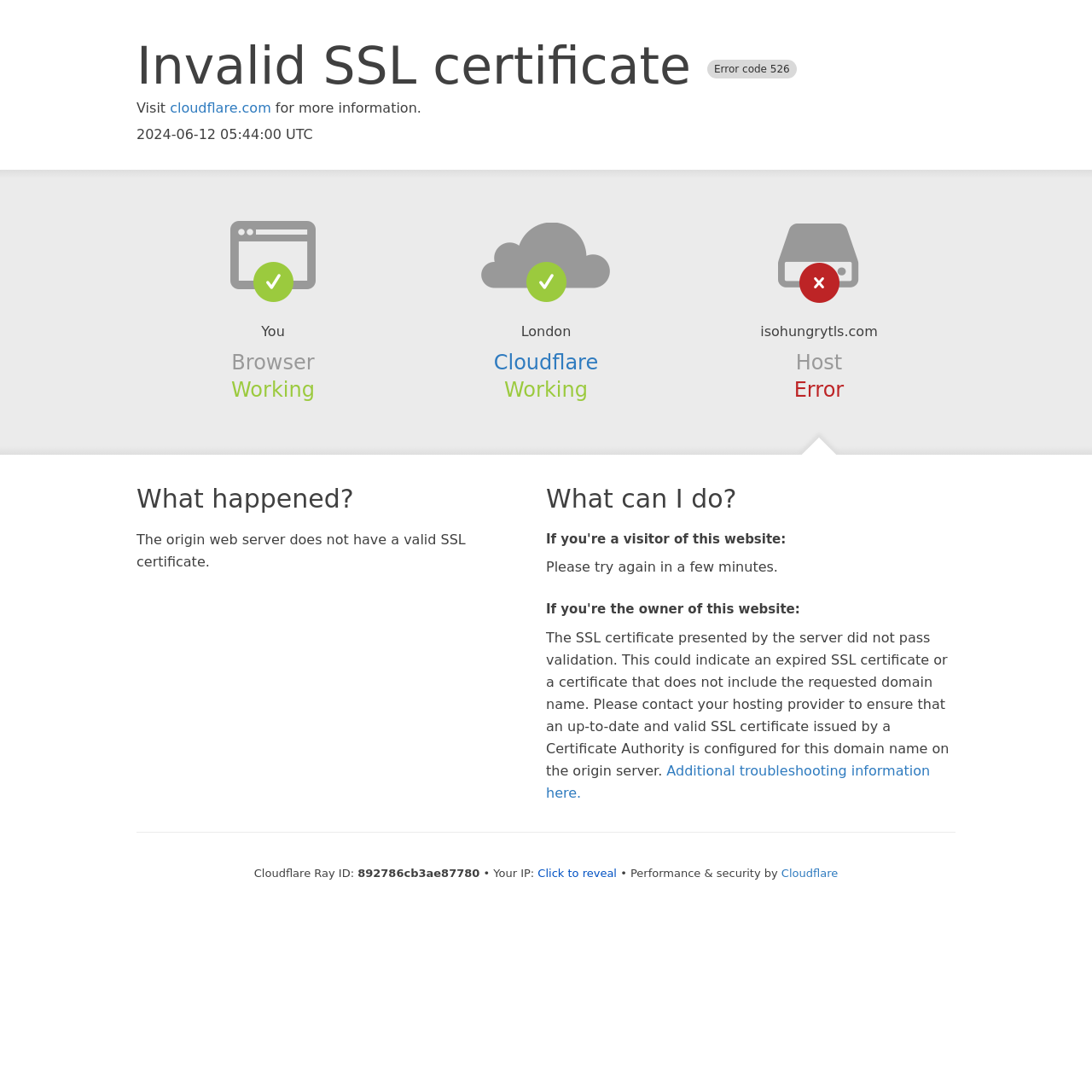Identify the first-level heading on the webpage and generate its text content.

Invalid SSL certificate Error code 526